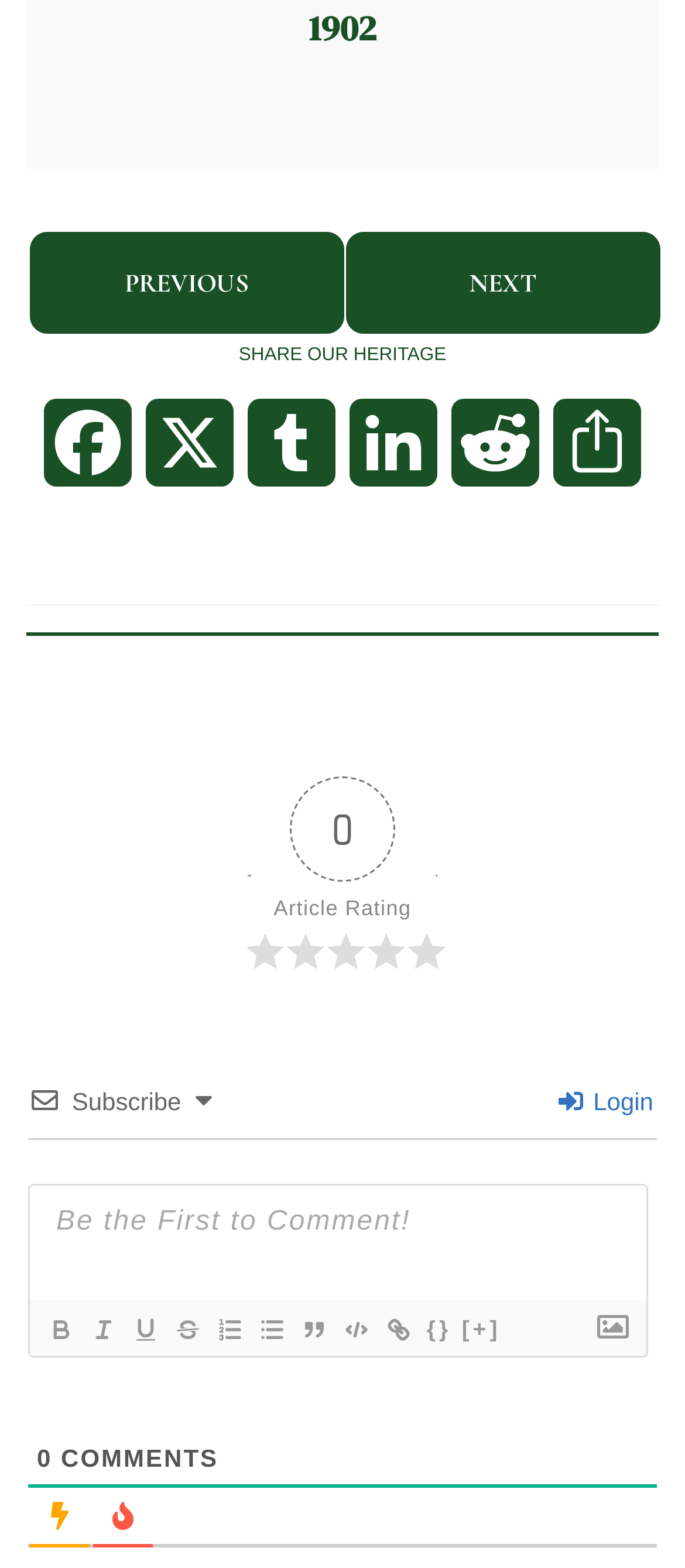Identify the bounding box coordinates for the element that needs to be clicked to fulfill this instruction: "Share on Facebook". Provide the coordinates in the format of four float numbers between 0 and 1: [left, top, right, bottom].

[0.054, 0.254, 0.203, 0.334]